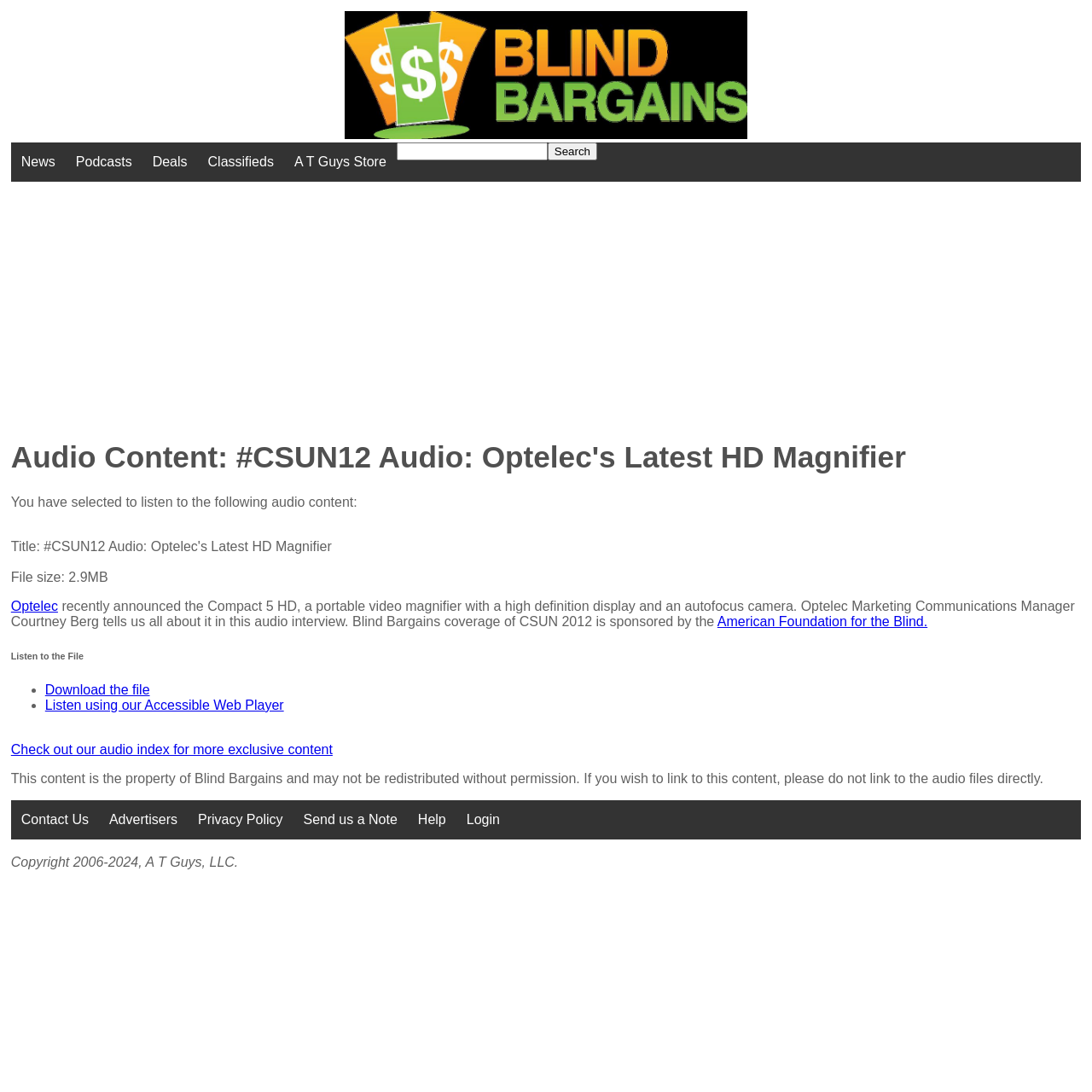Identify the bounding box coordinates of the part that should be clicked to carry out this instruction: "Visit the Optelec website".

[0.01, 0.548, 0.053, 0.562]